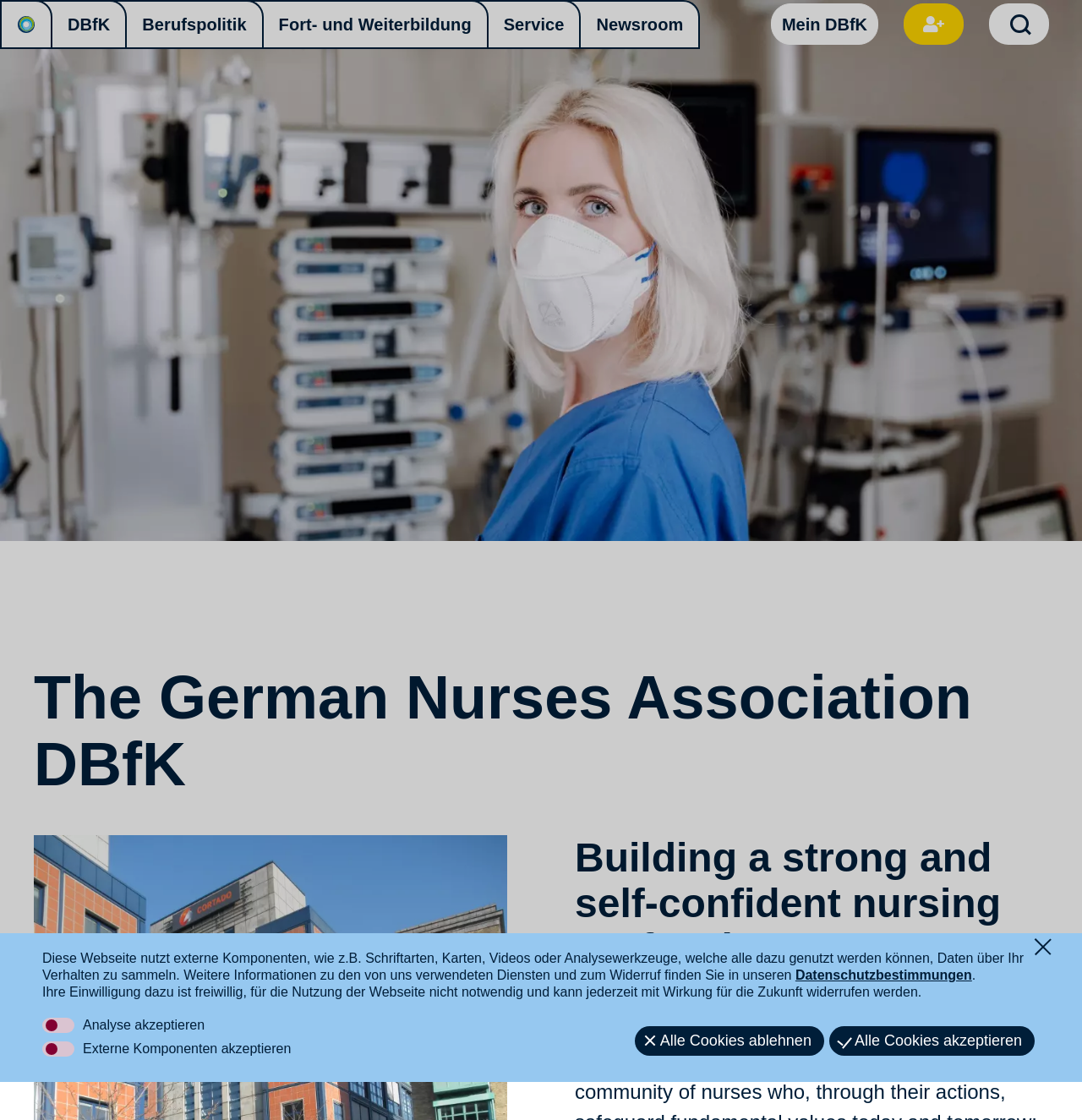Identify the bounding box coordinates of the section to be clicked to complete the task described by the following instruction: "View newsroom". The coordinates should be four float numbers between 0 and 1, formatted as [left, top, right, bottom].

[0.537, 0.002, 0.646, 0.042]